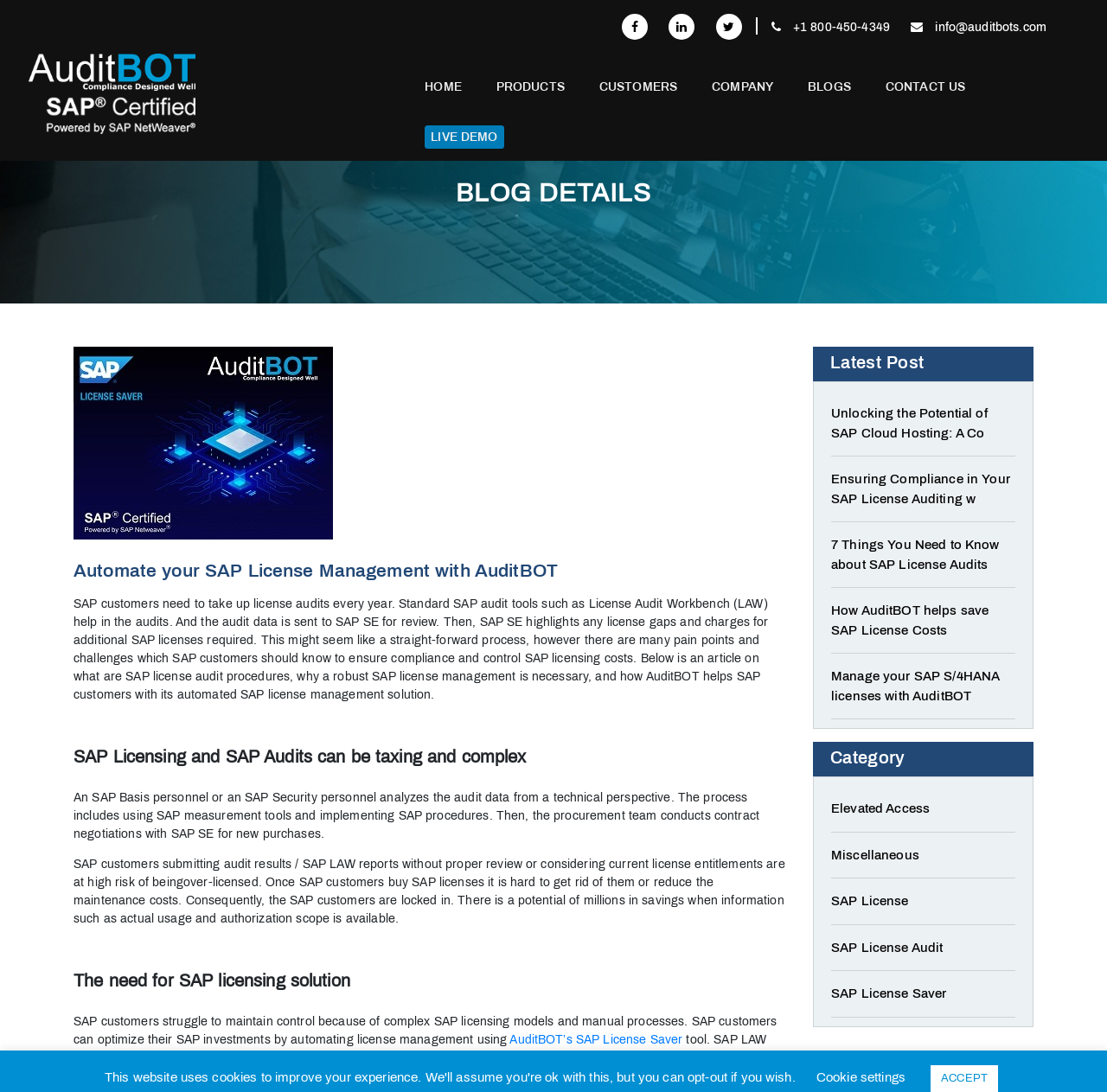How many categories are there in the 'Category' section?
Use the screenshot to answer the question with a single word or phrase.

5